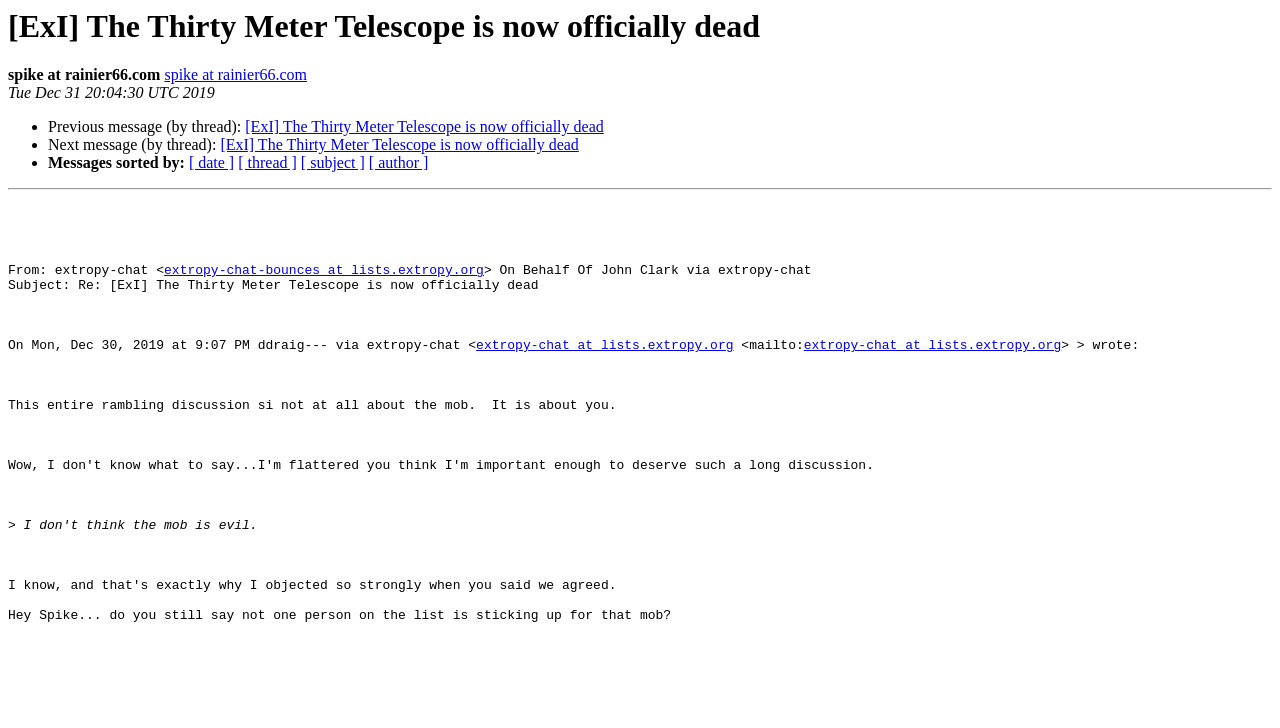Based on what you see in the screenshot, provide a thorough answer to this question: Who is the sender of the email?

The sender of the email can be determined by looking at the 'From' section of the email, which states 'From: extropy-chat <extropy-chat-bounces at lists.extropy.org> On Behalf Of John Clark via extropy-chat'. This indicates that John Clark is the sender of the email.